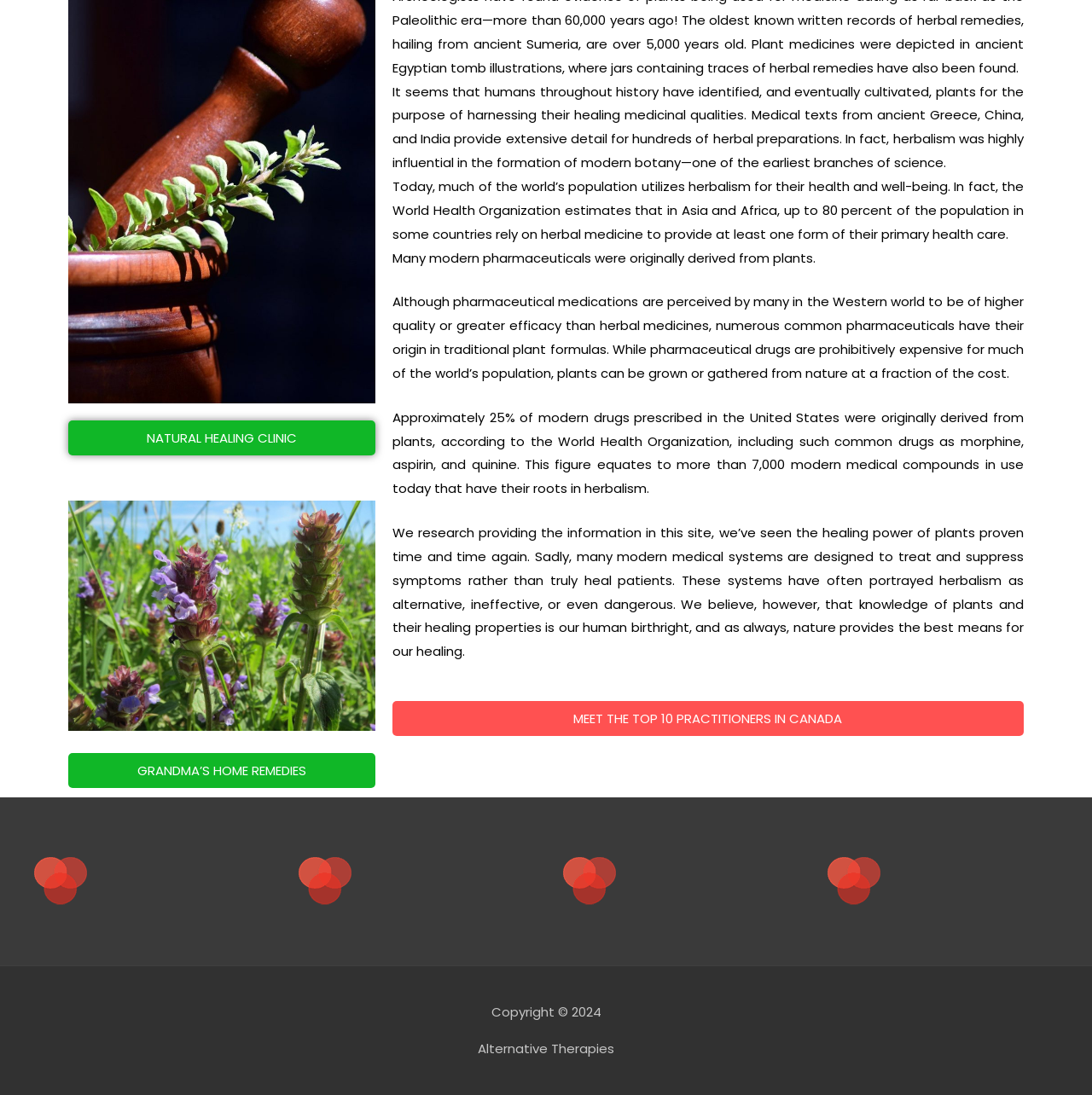Provide the bounding box coordinates of the HTML element this sentence describes: "natural healing clinic". The bounding box coordinates consist of four float numbers between 0 and 1, i.e., [left, top, right, bottom].

[0.062, 0.384, 0.344, 0.416]